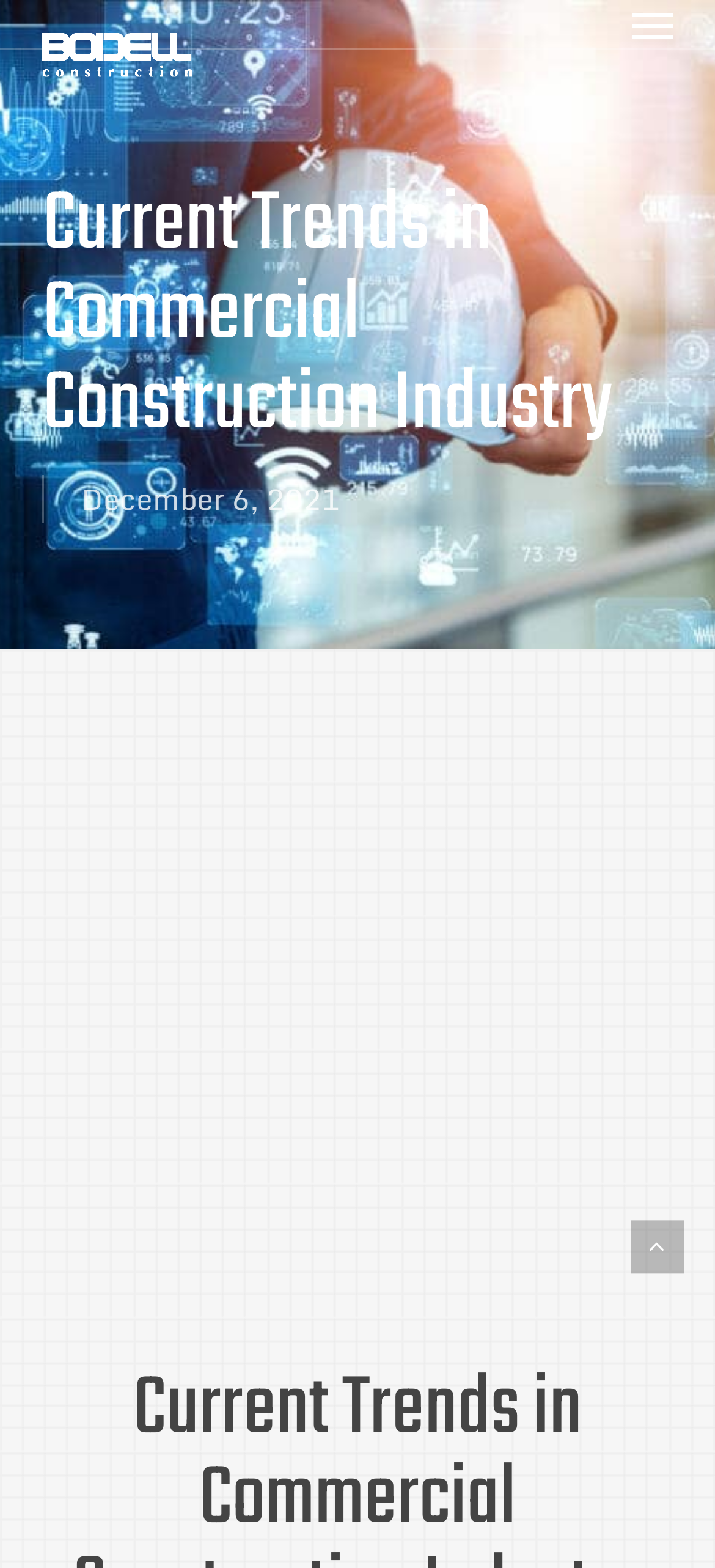Determine the main text heading of the webpage and provide its content.

Current Trends in Commercial Construction Industry